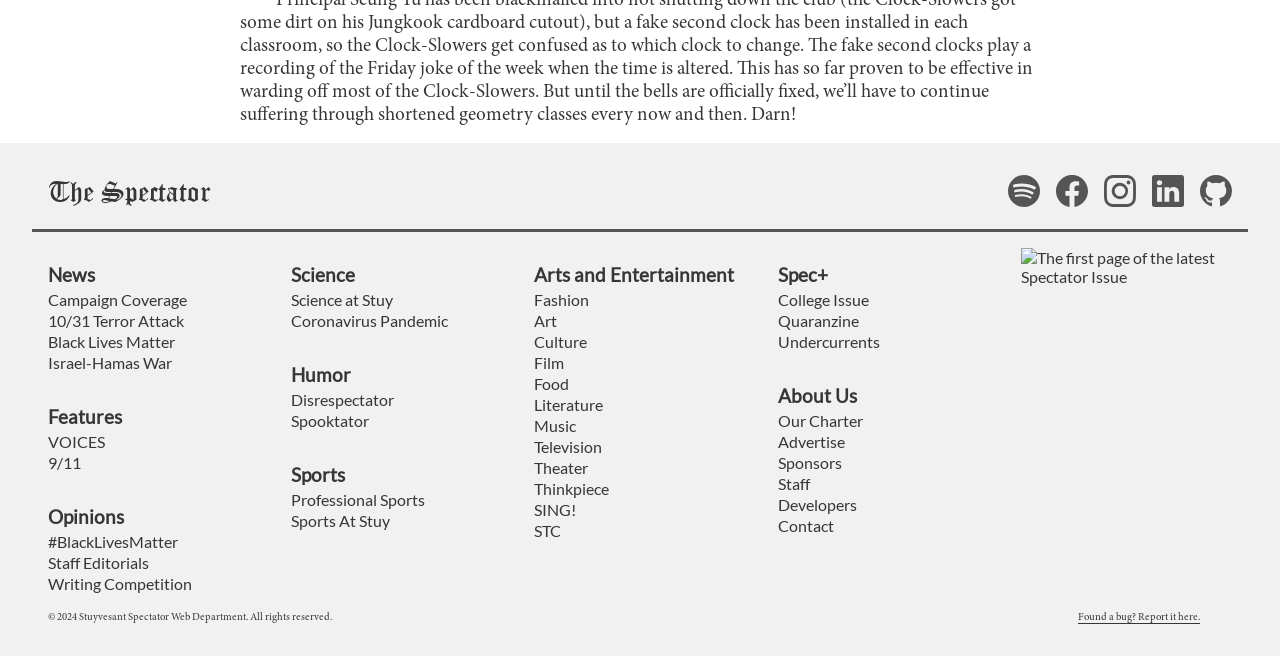Locate the bounding box coordinates of the region to be clicked to comply with the following instruction: "Open the News section". The coordinates must be four float numbers between 0 and 1, in the form [left, top, right, bottom].

[0.038, 0.403, 0.202, 0.436]